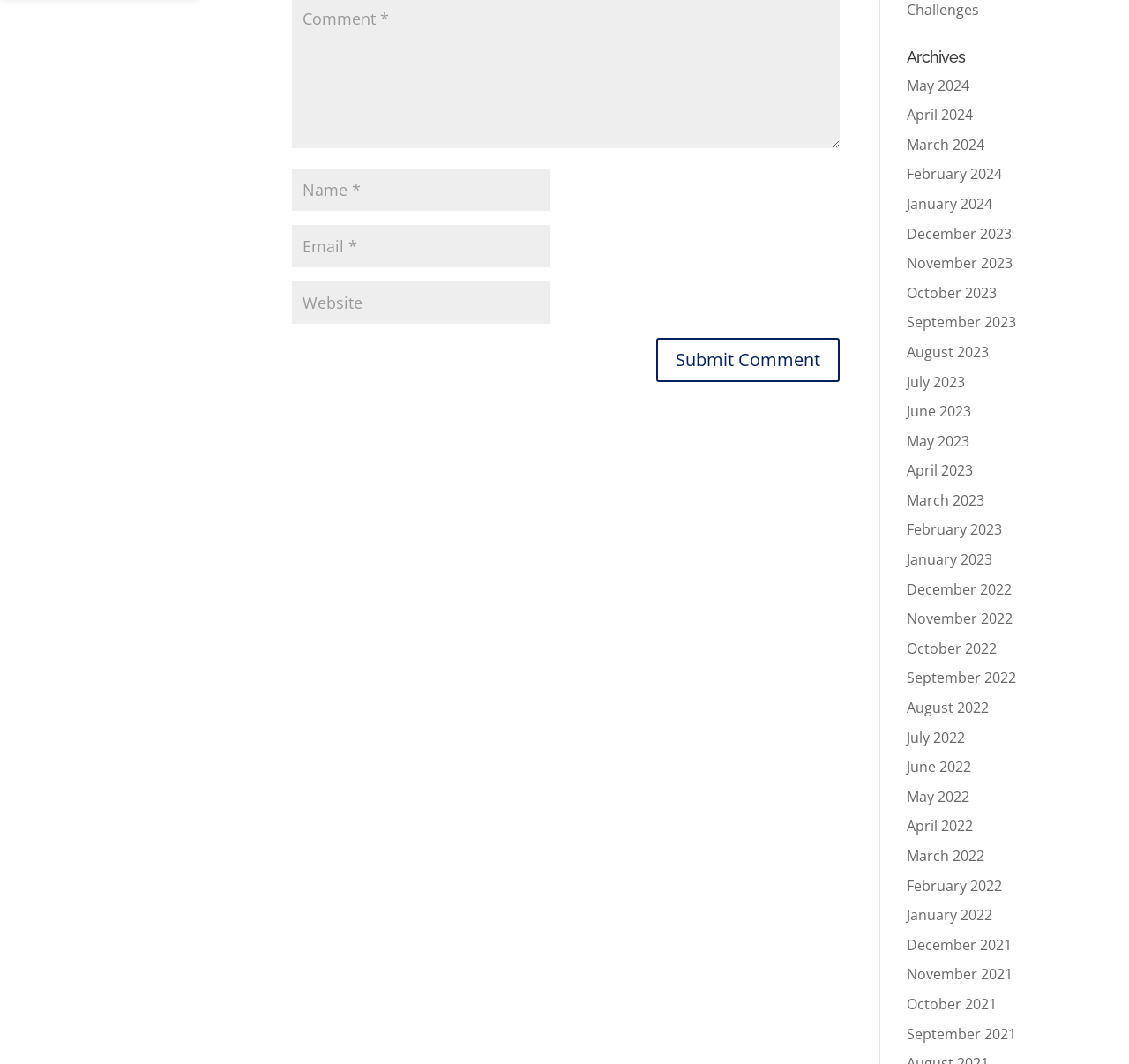Determine the bounding box coordinates for the element that should be clicked to follow this instruction: "Enter your email". The coordinates should be given as four float numbers between 0 and 1, in the format [left, top, right, bottom].

[0.258, 0.212, 0.486, 0.251]